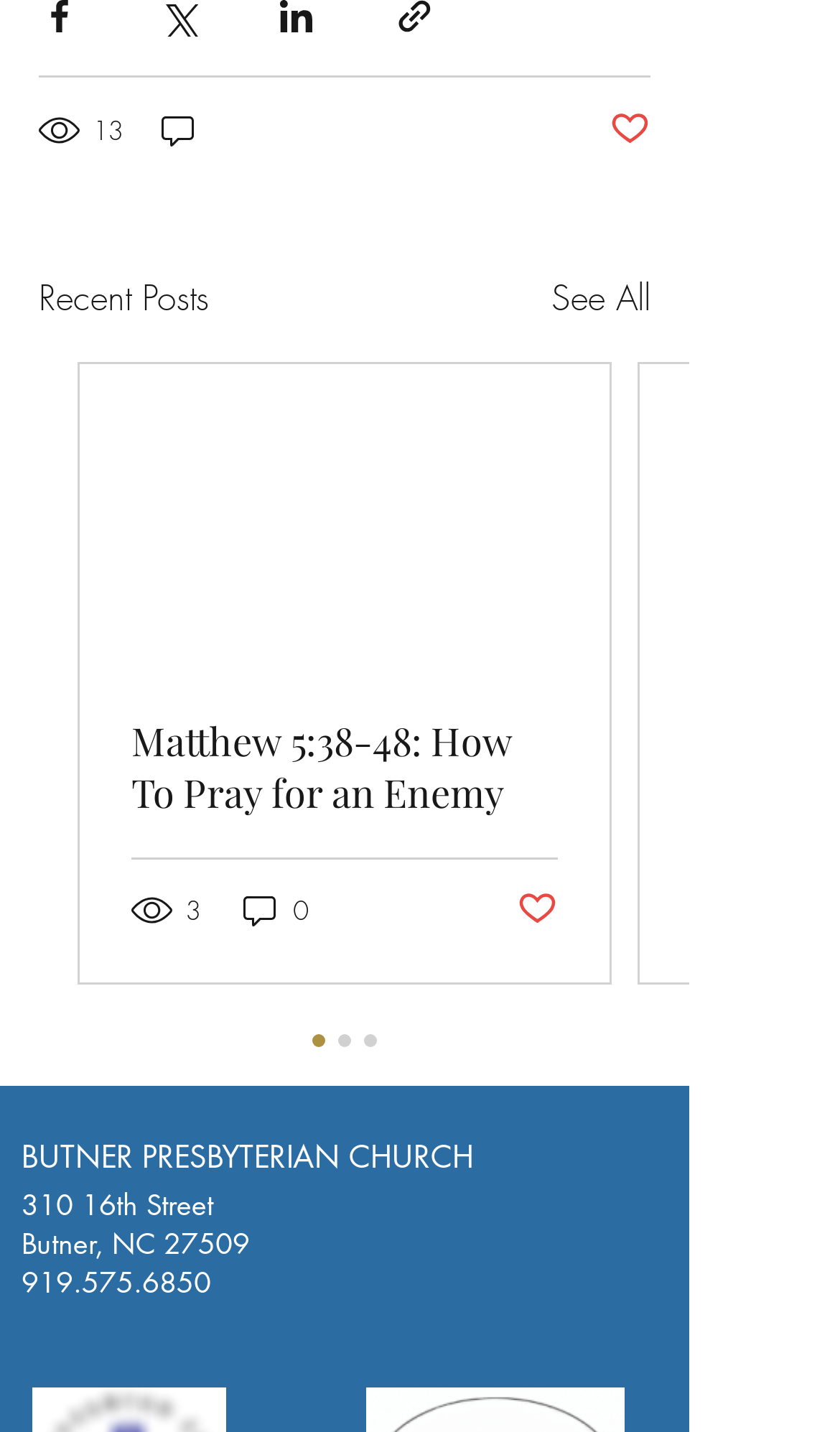How many views does the first post have?
Provide a concise answer using a single word or phrase based on the image.

13 views